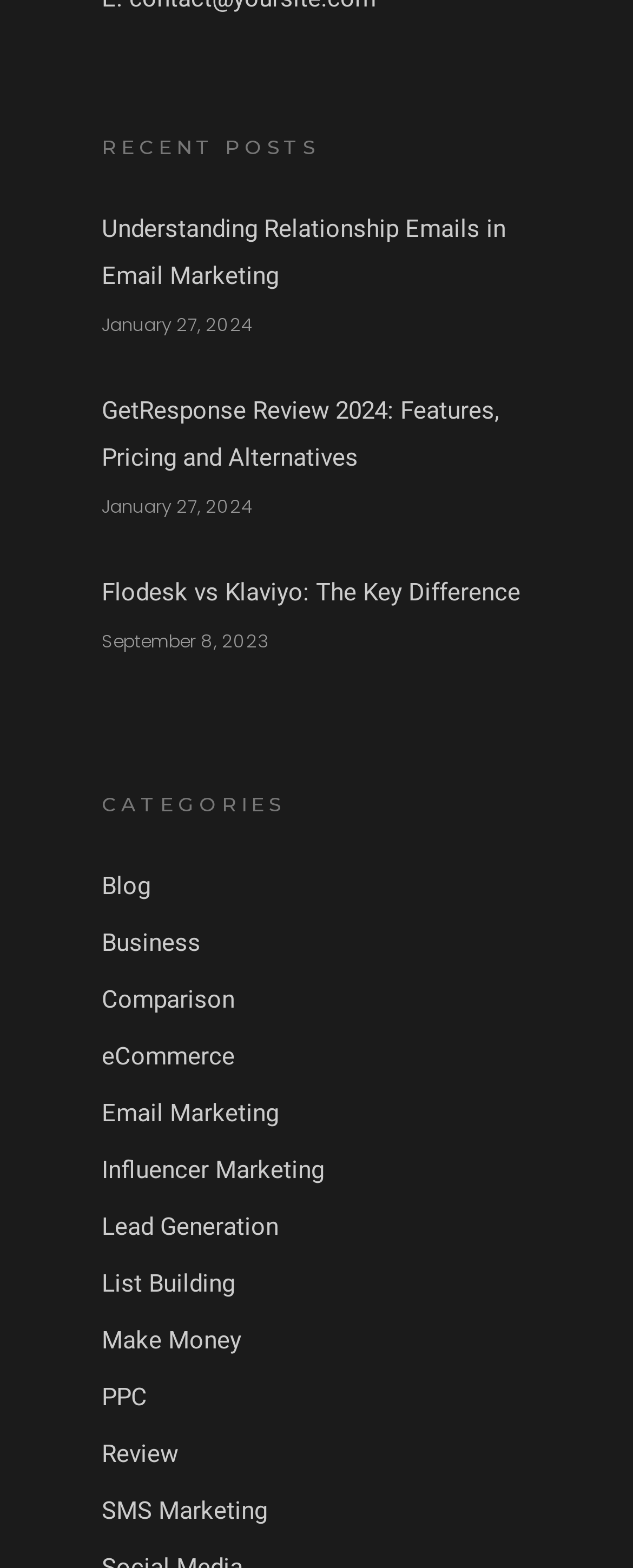Using the provided element description: "Email Marketing", determine the bounding box coordinates of the corresponding UI element in the screenshot.

[0.16, 0.701, 0.44, 0.72]